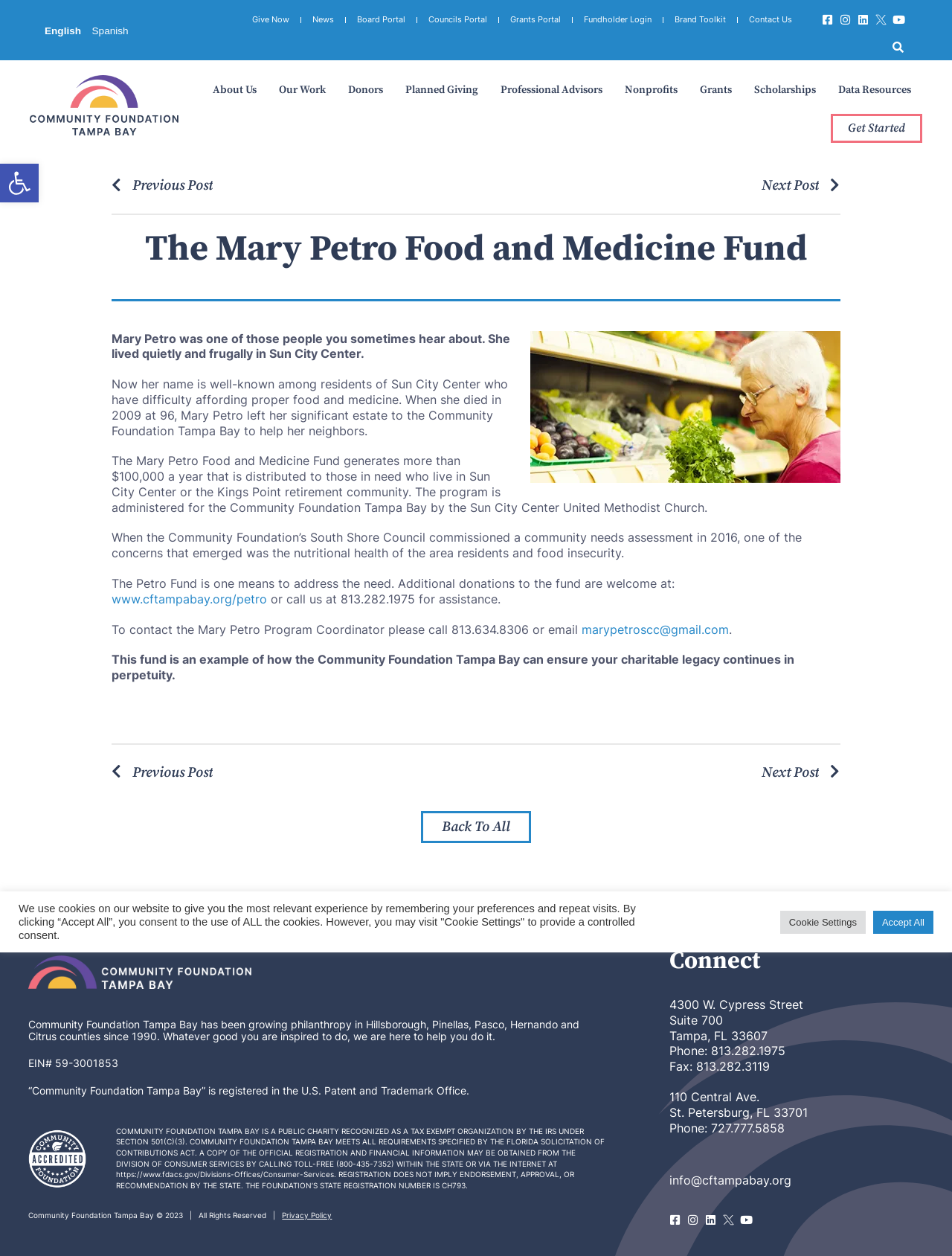Locate the bounding box coordinates of the segment that needs to be clicked to meet this instruction: "Donate to the Mary Petro Food and Medicine Fund".

[0.117, 0.471, 0.28, 0.483]